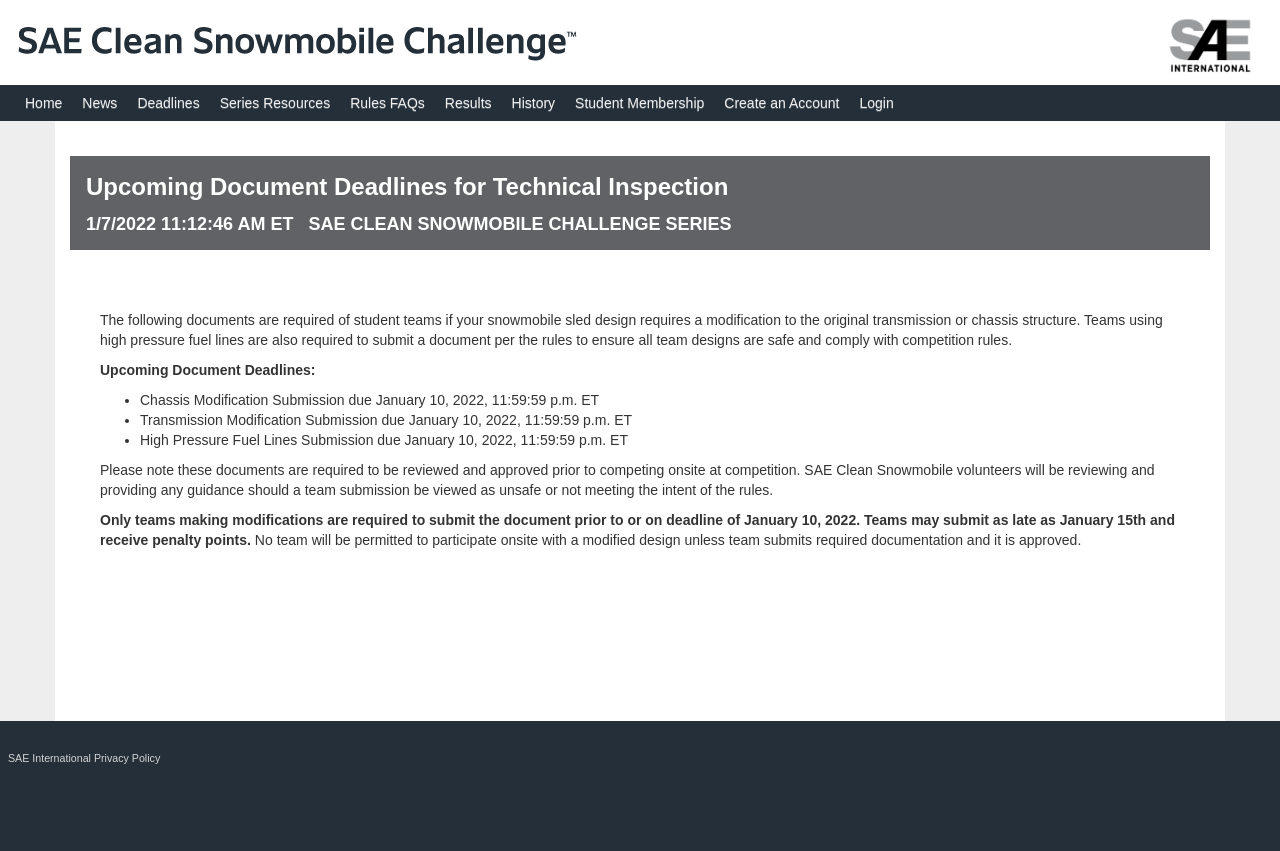Locate the bounding box coordinates of the UI element described by: "News". The bounding box coordinates should consist of four float numbers between 0 and 1, i.e., [left, top, right, bottom].

[0.057, 0.1, 0.1, 0.142]